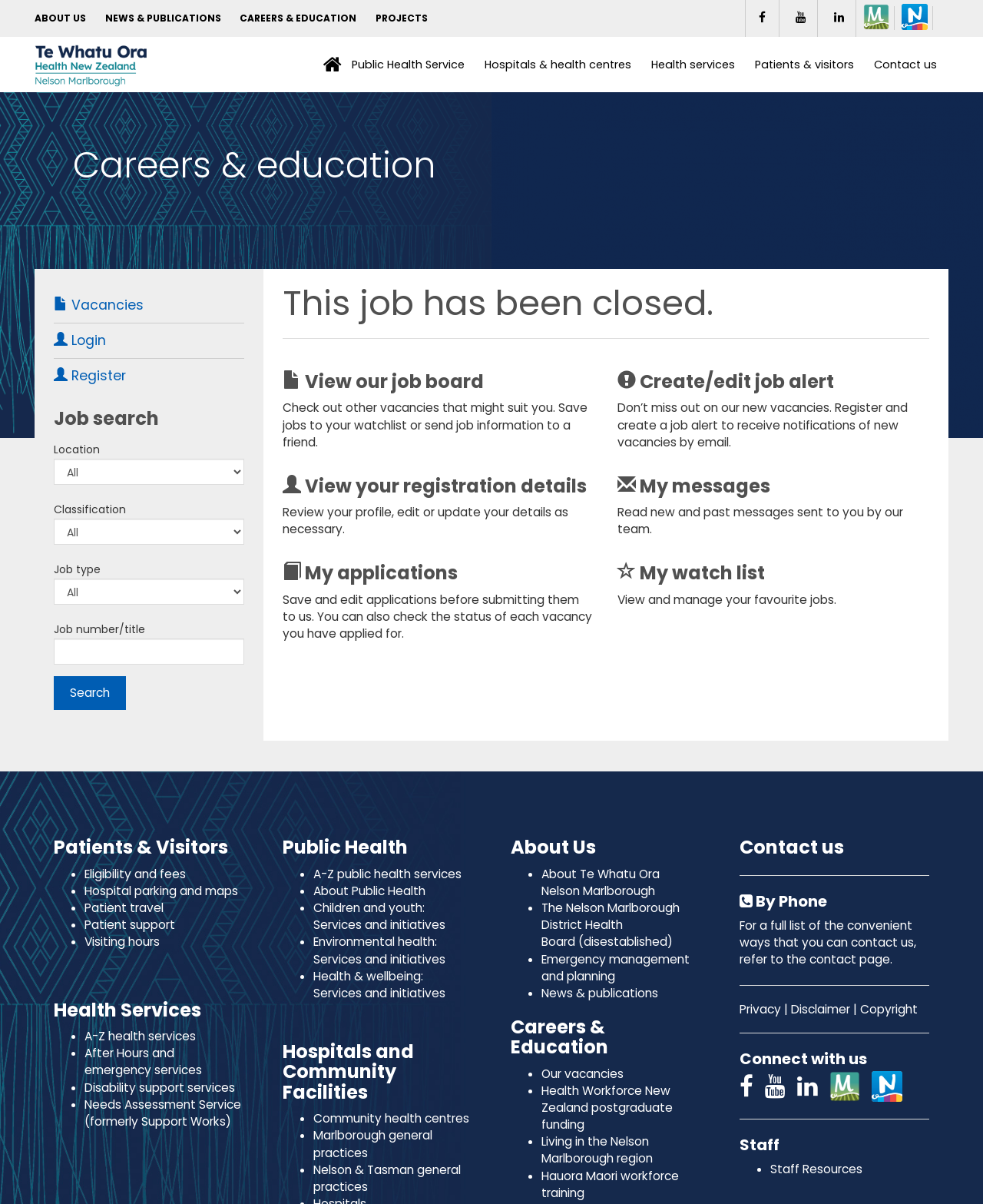Given the following UI element description: "Disability support services", find the bounding box coordinates in the webpage screenshot.

[0.086, 0.896, 0.239, 0.91]